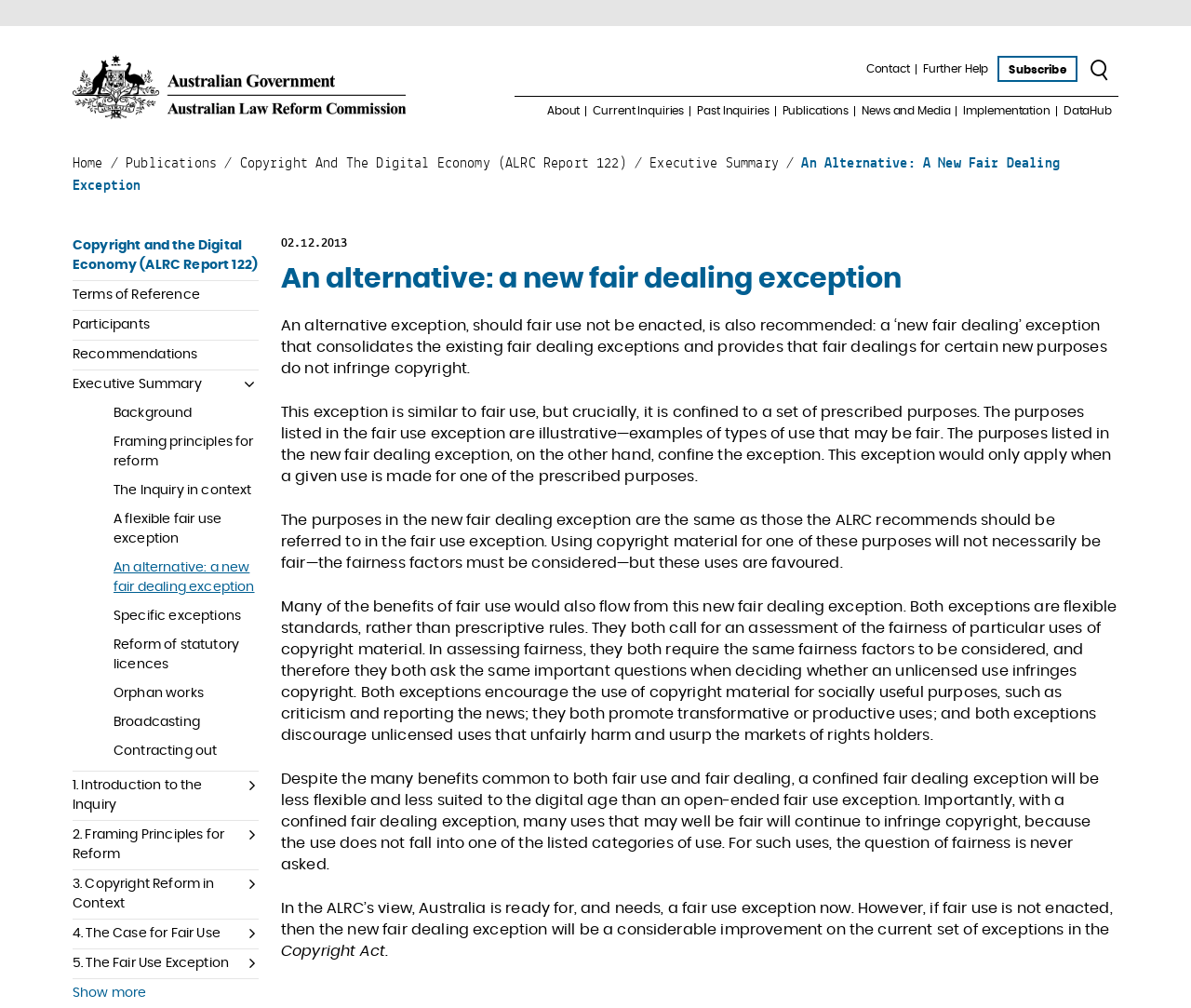Please identify the bounding box coordinates of the clickable region that I should interact with to perform the following instruction: "Click on the 'Contact' link". The coordinates should be expressed as four float numbers between 0 and 1, i.e., [left, top, right, bottom].

[0.727, 0.062, 0.764, 0.076]